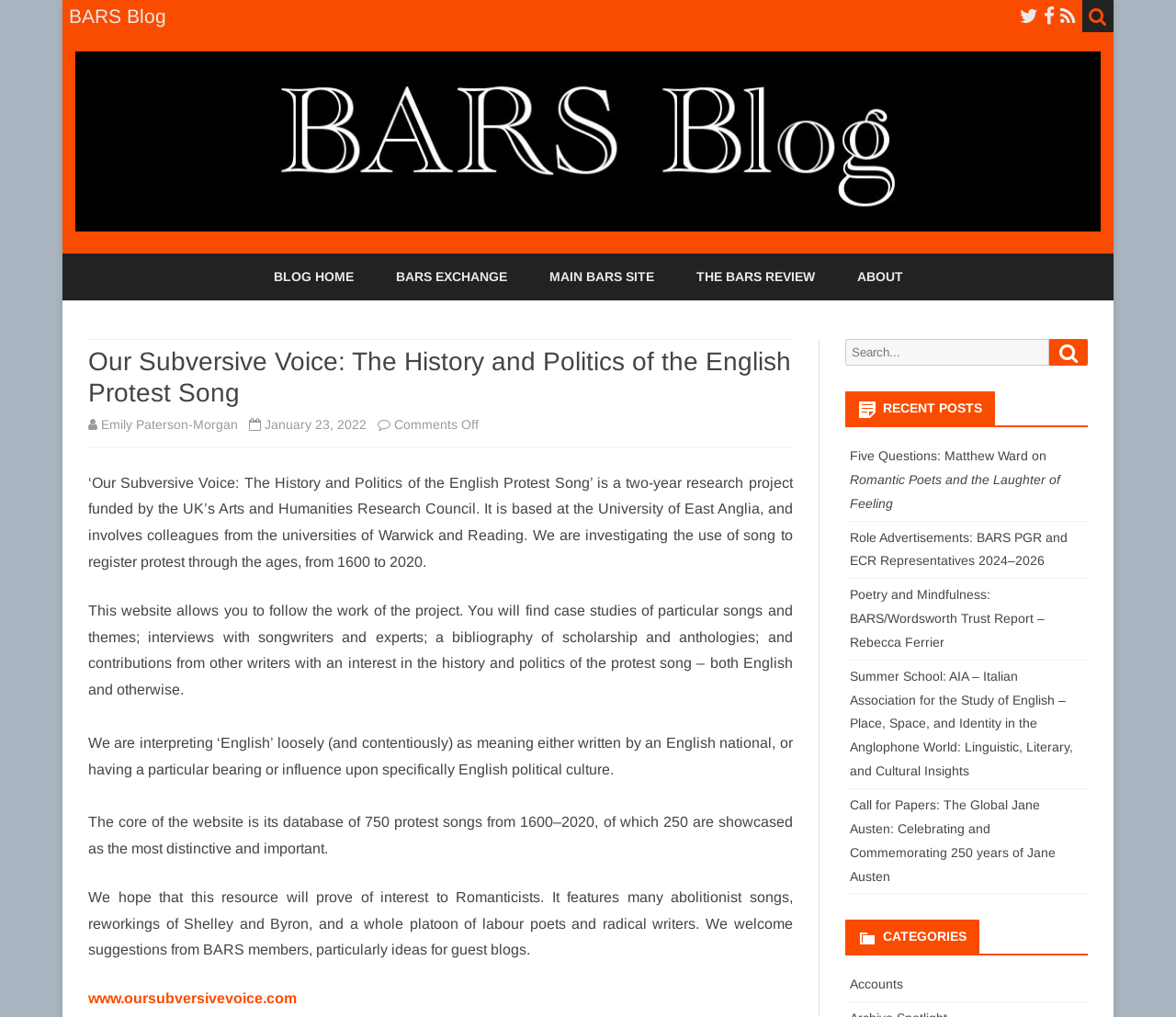Can you provide the bounding box coordinates for the element that should be clicked to implement the instruction: "Search for something"?

[0.719, 0.334, 0.925, 0.36]